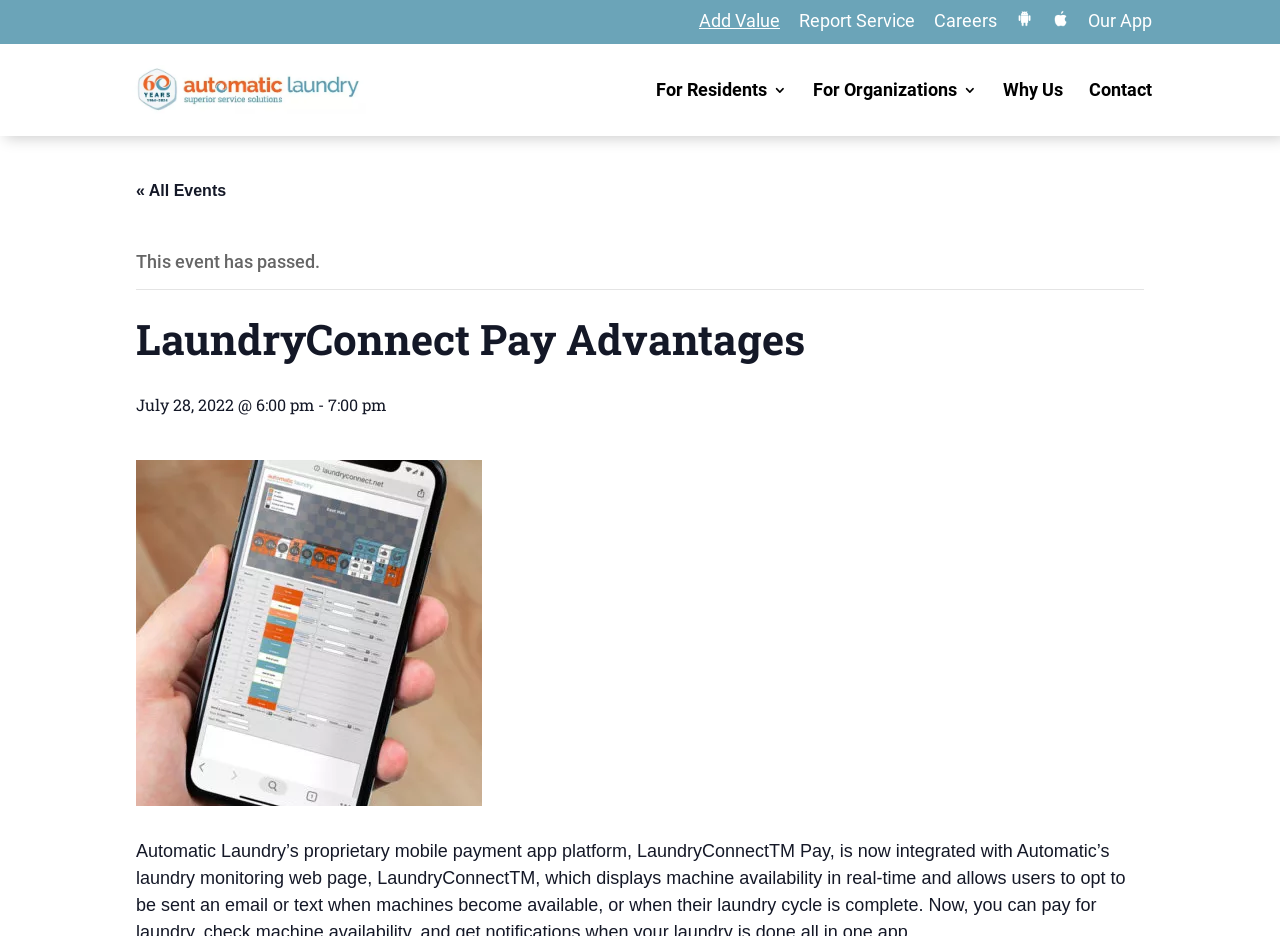Identify the bounding box coordinates of the specific part of the webpage to click to complete this instruction: "Contact Medix Transportation".

None